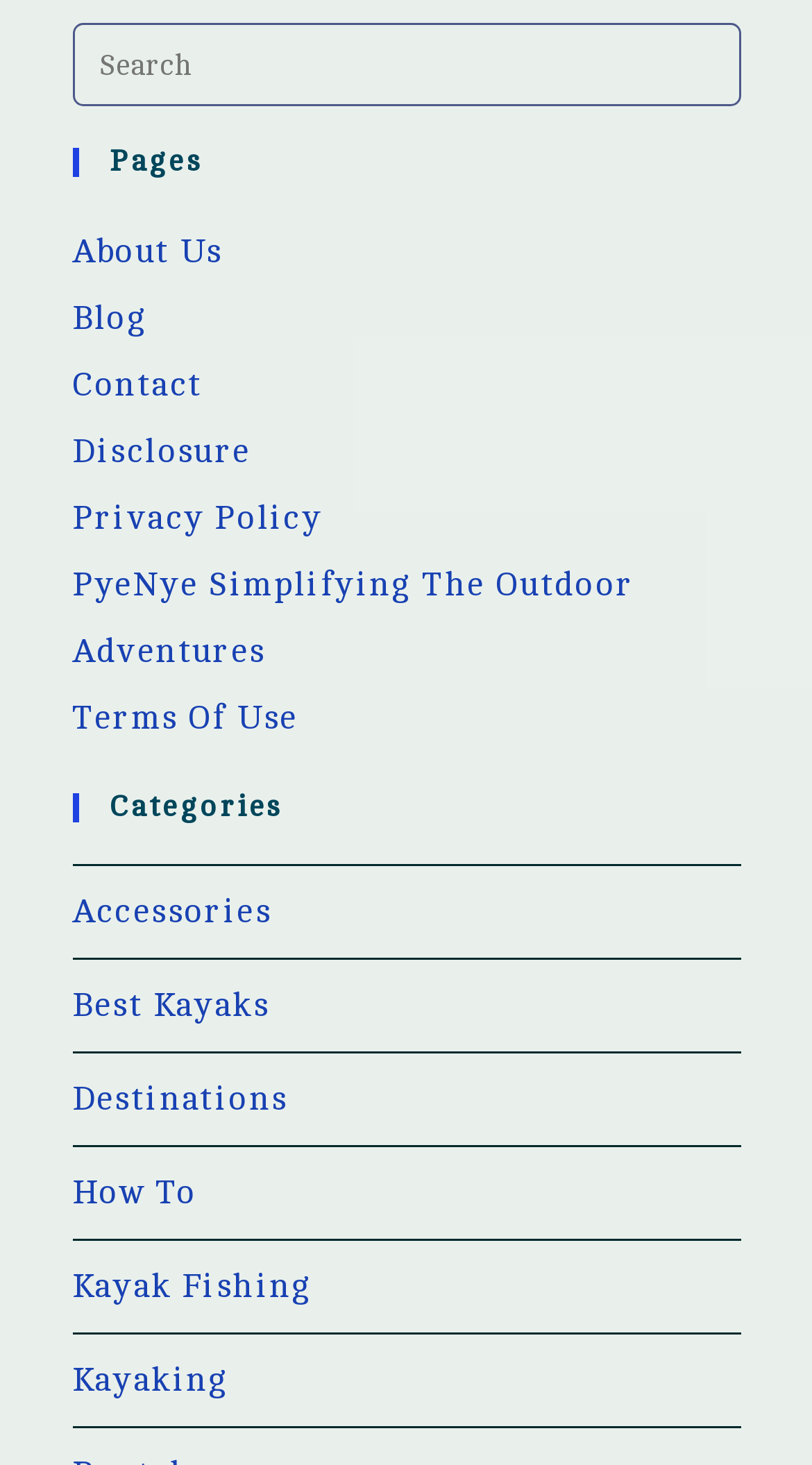Provide a one-word or short-phrase response to the question:
How many headings are on the webpage?

2